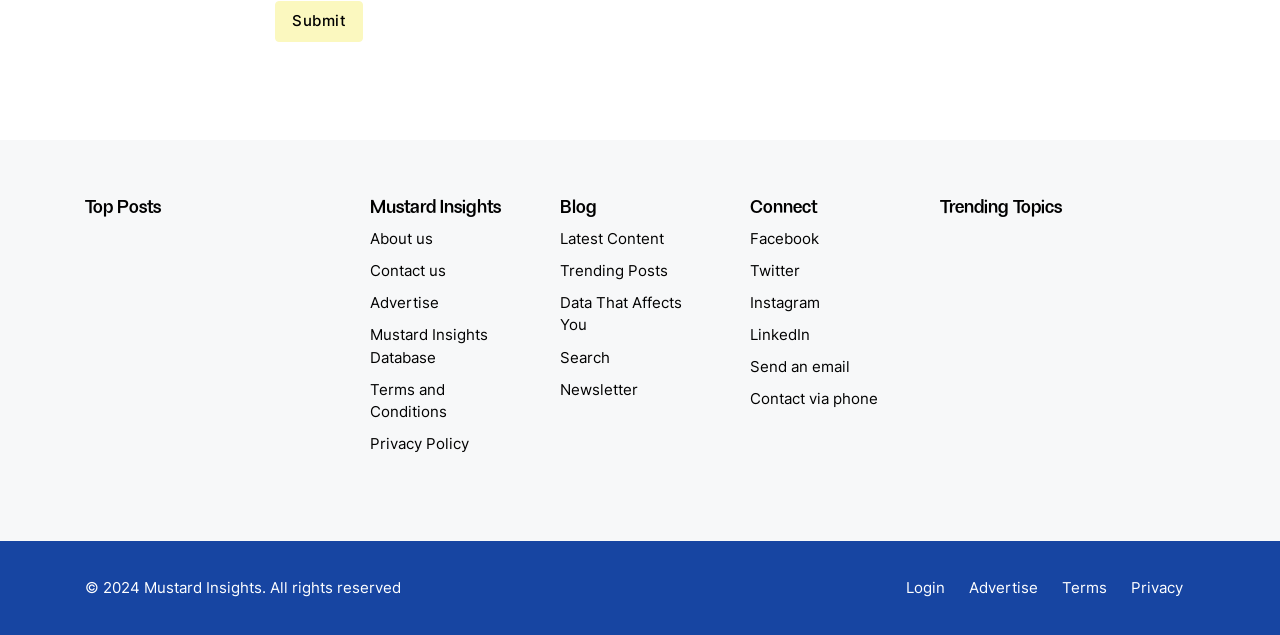Please identify the bounding box coordinates of the clickable area that will fulfill the following instruction: "Visit the About us page". The coordinates should be in the format of four float numbers between 0 and 1, i.e., [left, top, right, bottom].

[0.289, 0.359, 0.414, 0.402]